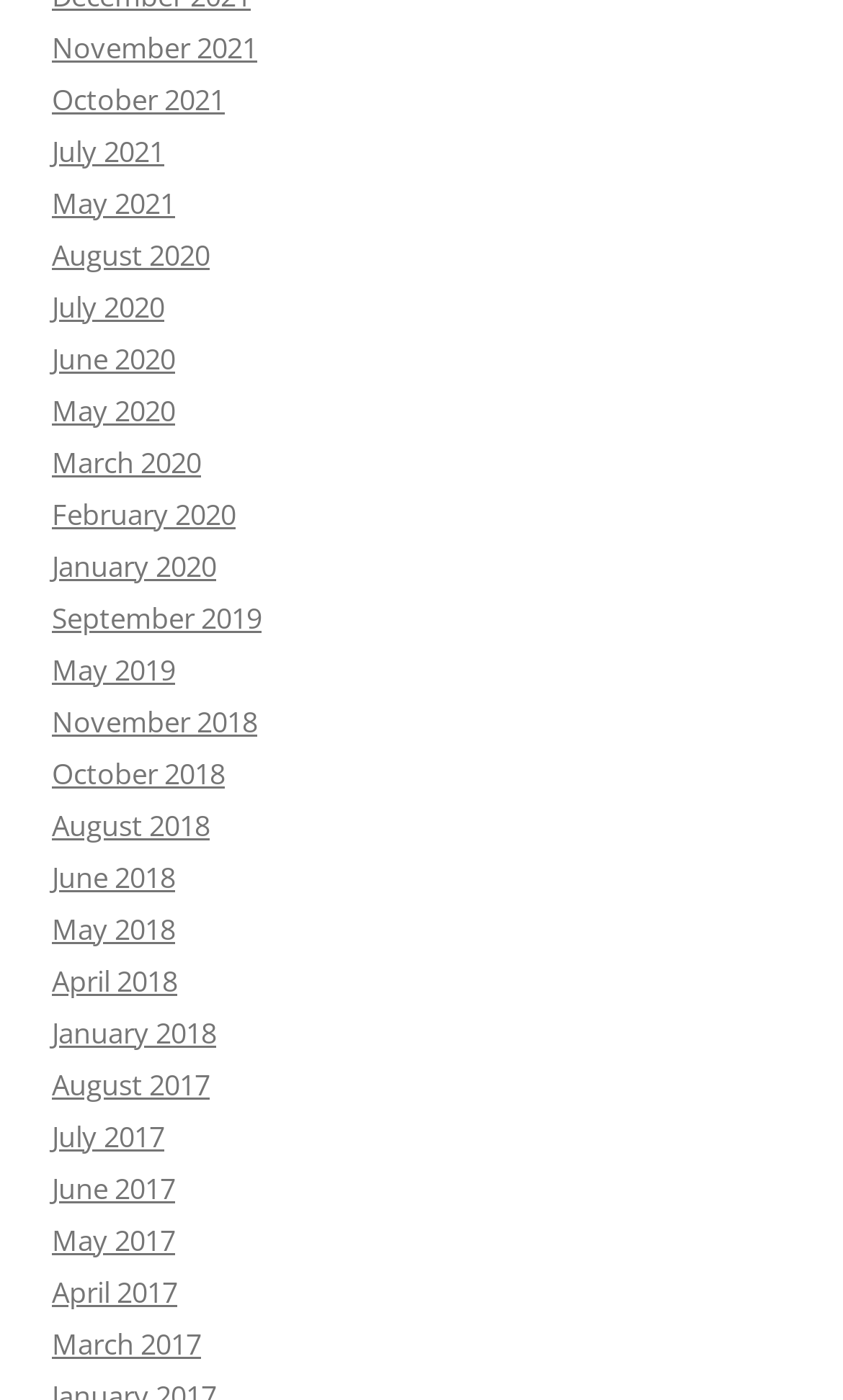Identify the bounding box coordinates for the UI element described as follows: August 2018. Use the format (top-left x, top-left y, bottom-right x, bottom-right y) and ensure all values are floating point numbers between 0 and 1.

[0.062, 0.575, 0.249, 0.603]